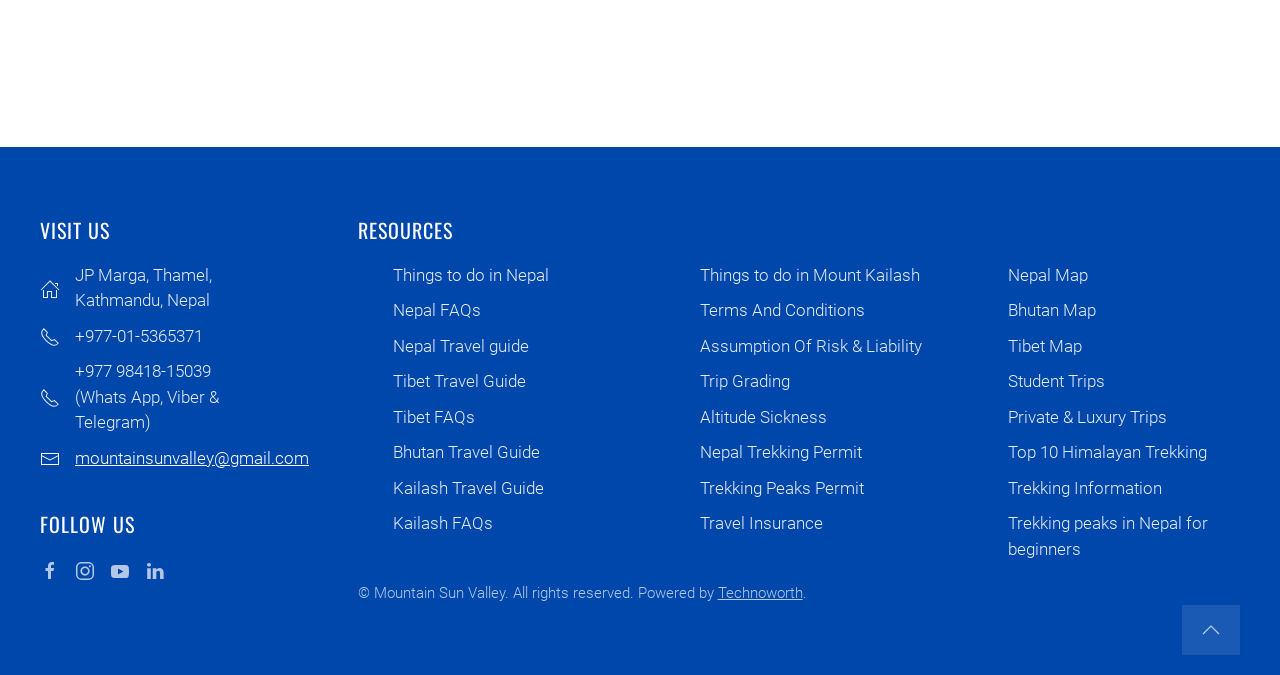Identify the bounding box coordinates of the clickable region necessary to fulfill the following instruction: "Visit the website's Facebook page". The bounding box coordinates should be four float numbers between 0 and 1, i.e., [left, top, right, bottom].

[0.031, 0.829, 0.047, 0.858]